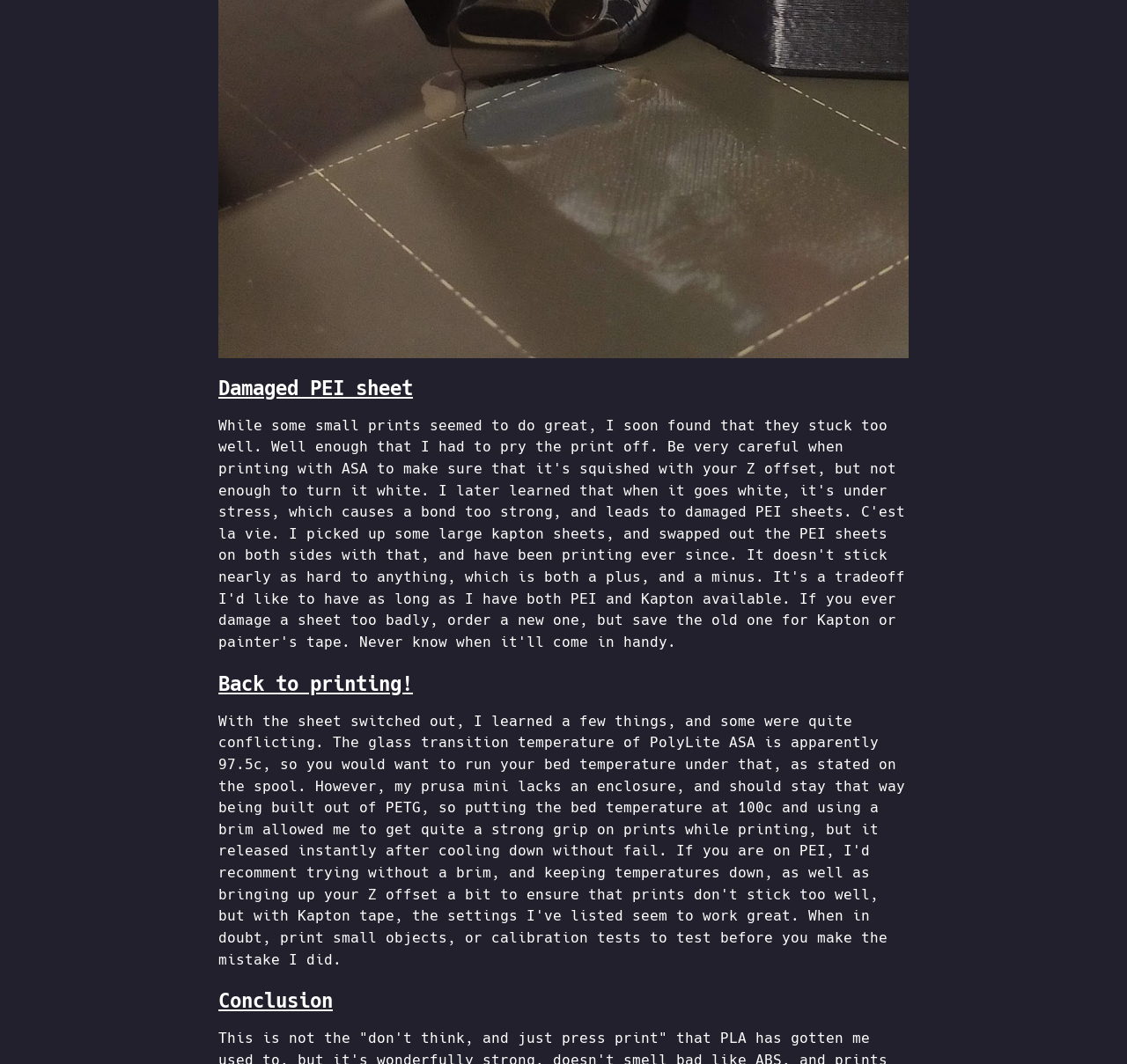Respond to the question below with a single word or phrase:
What is the text of the topmost anchor link?

Damaged PEI sheet